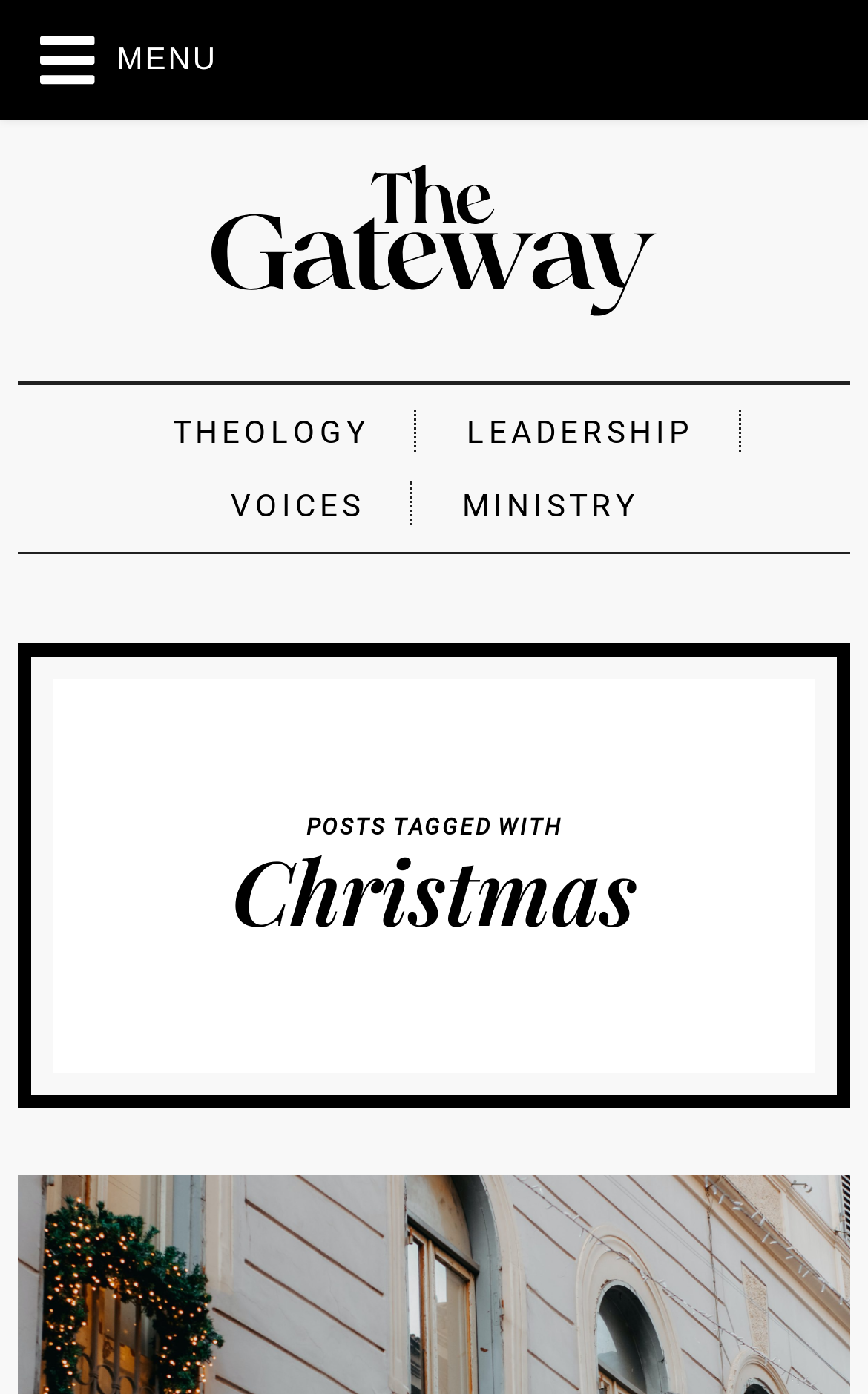Examine the image carefully and respond to the question with a detailed answer: 
What is the current topic being discussed?

I determined the current topic by looking at the heading element 'POSTS TAGGED WITH Christmas' which indicates that the current topic is related to Christmas.